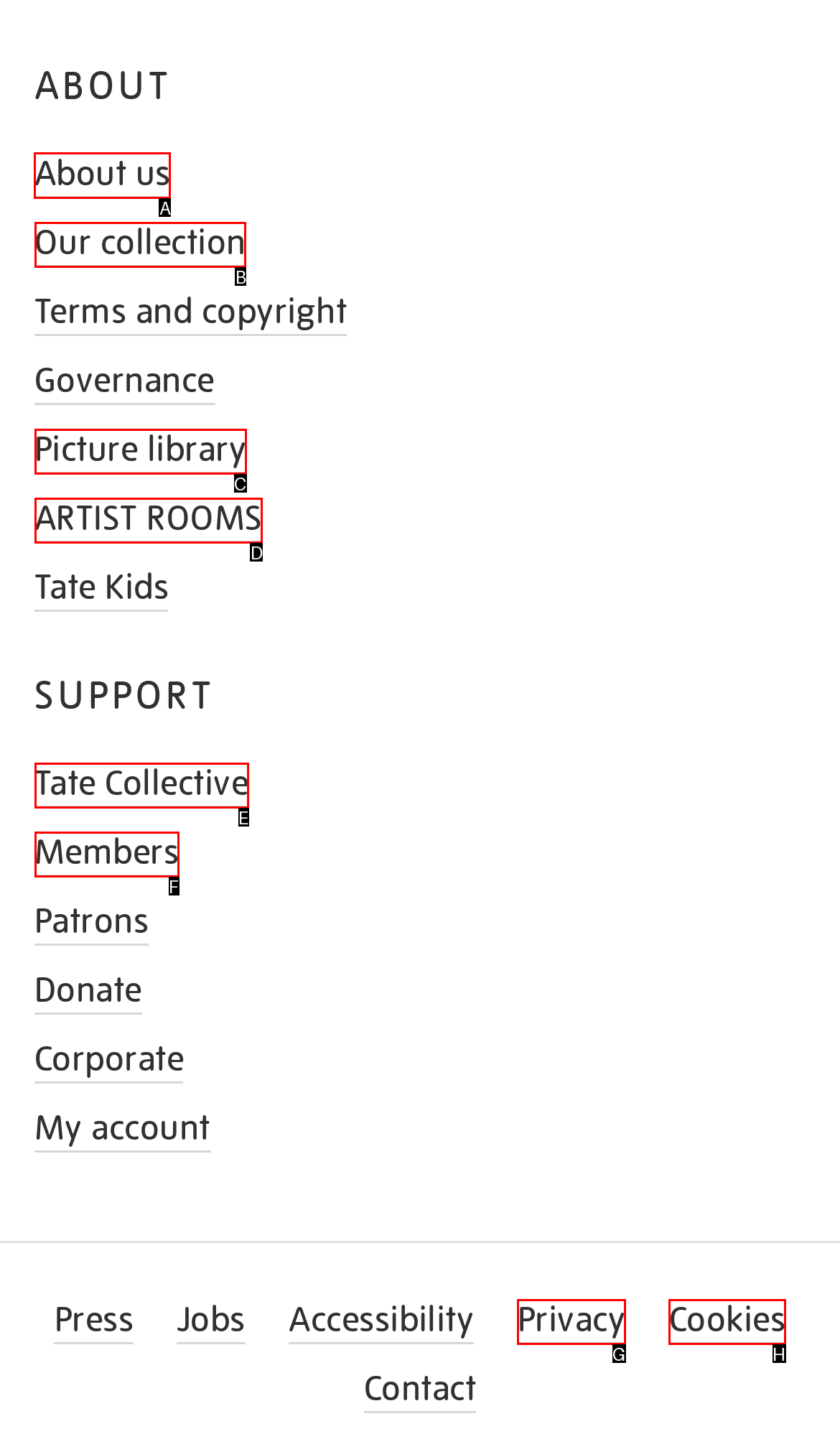Determine which UI element I need to click to achieve the following task: Go to About us page Provide your answer as the letter of the selected option.

A